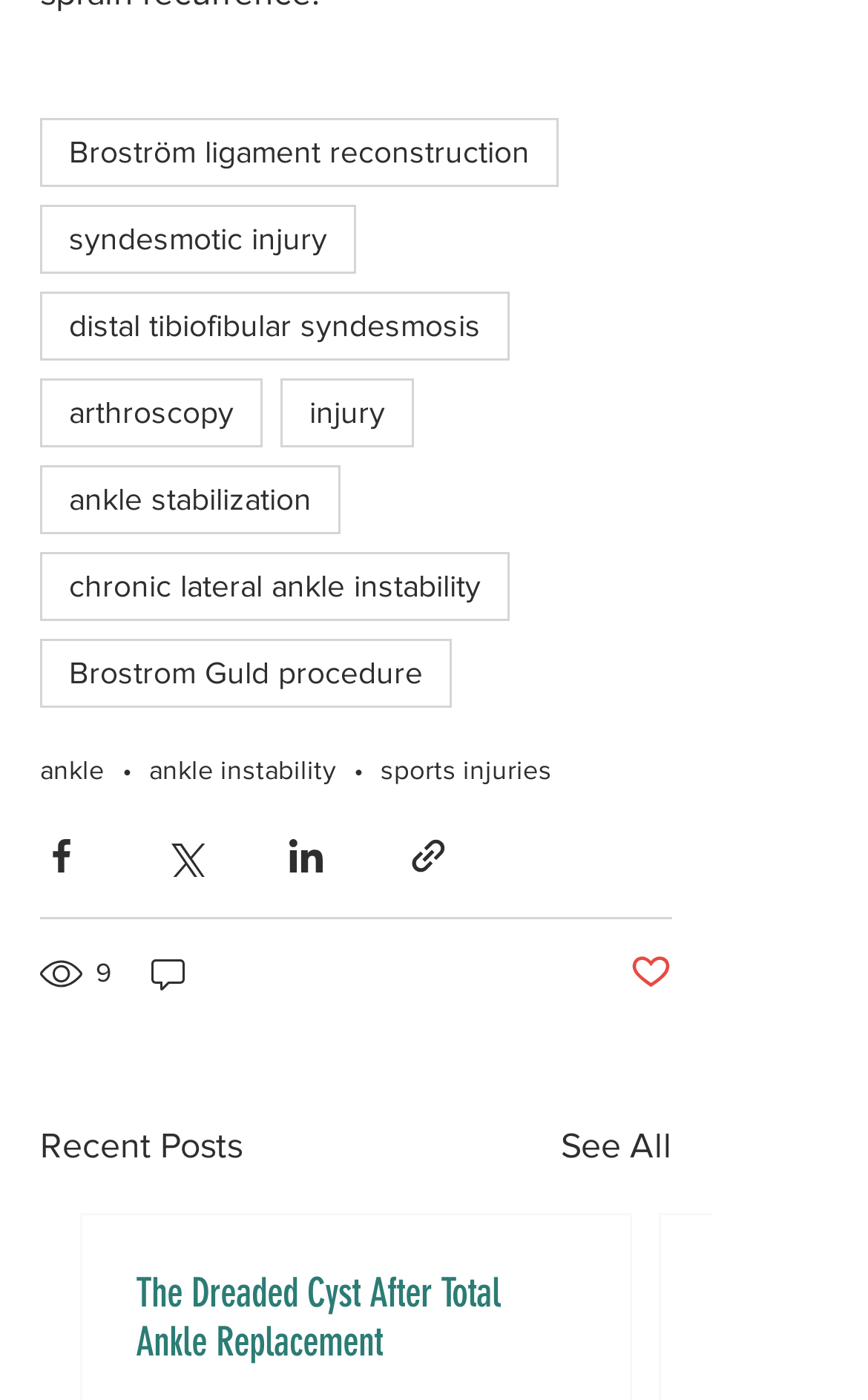Provide the bounding box coordinates of the HTML element this sentence describes: "Post not marked as liked". The bounding box coordinates consist of four float numbers between 0 and 1, i.e., [left, top, right, bottom].

[0.726, 0.679, 0.774, 0.712]